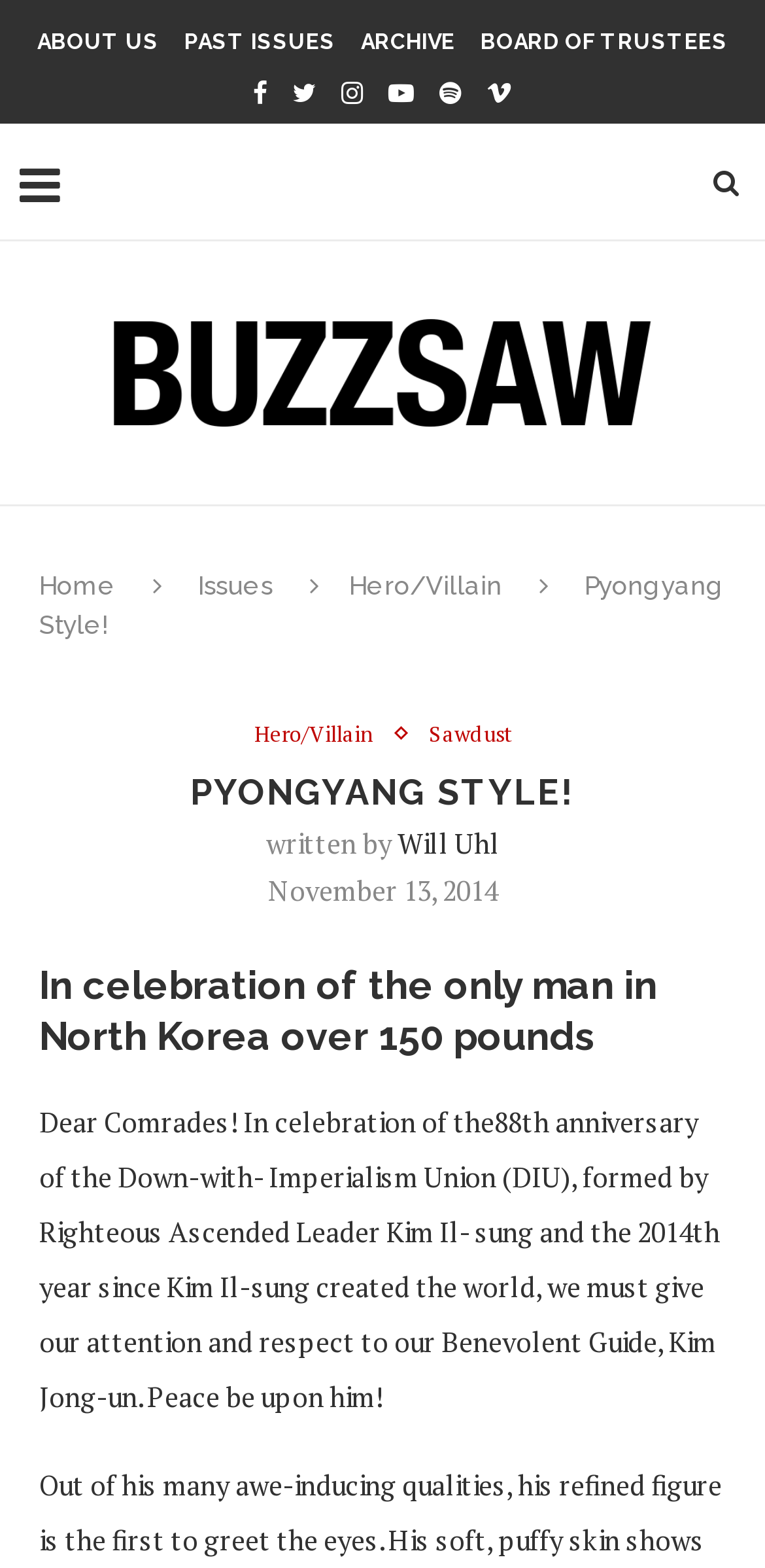Identify the bounding box for the described UI element. Provide the coordinates in (top-left x, top-left y, bottom-right x, bottom-right y) format with values ranging from 0 to 1: alt="Buzzsaw Magazine"

[0.026, 0.191, 0.974, 0.211]